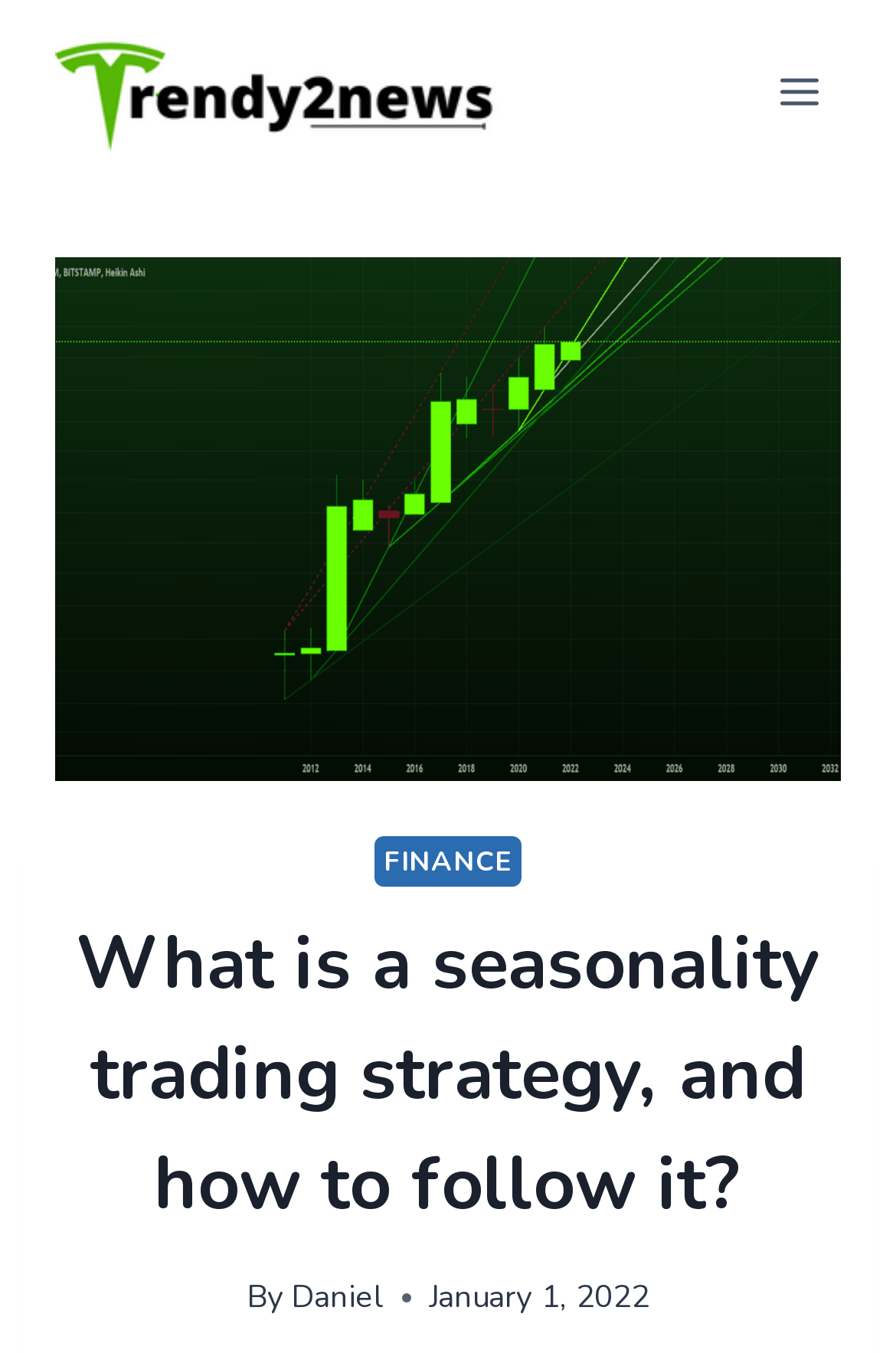What is the name of the website?
Based on the image, answer the question with as much detail as possible.

I determined the name of the website by looking at the top section of the page, where I found a link with the text 'Trendy2News – News In Trends', which suggests that 'Trendy2News' is the name of the website.